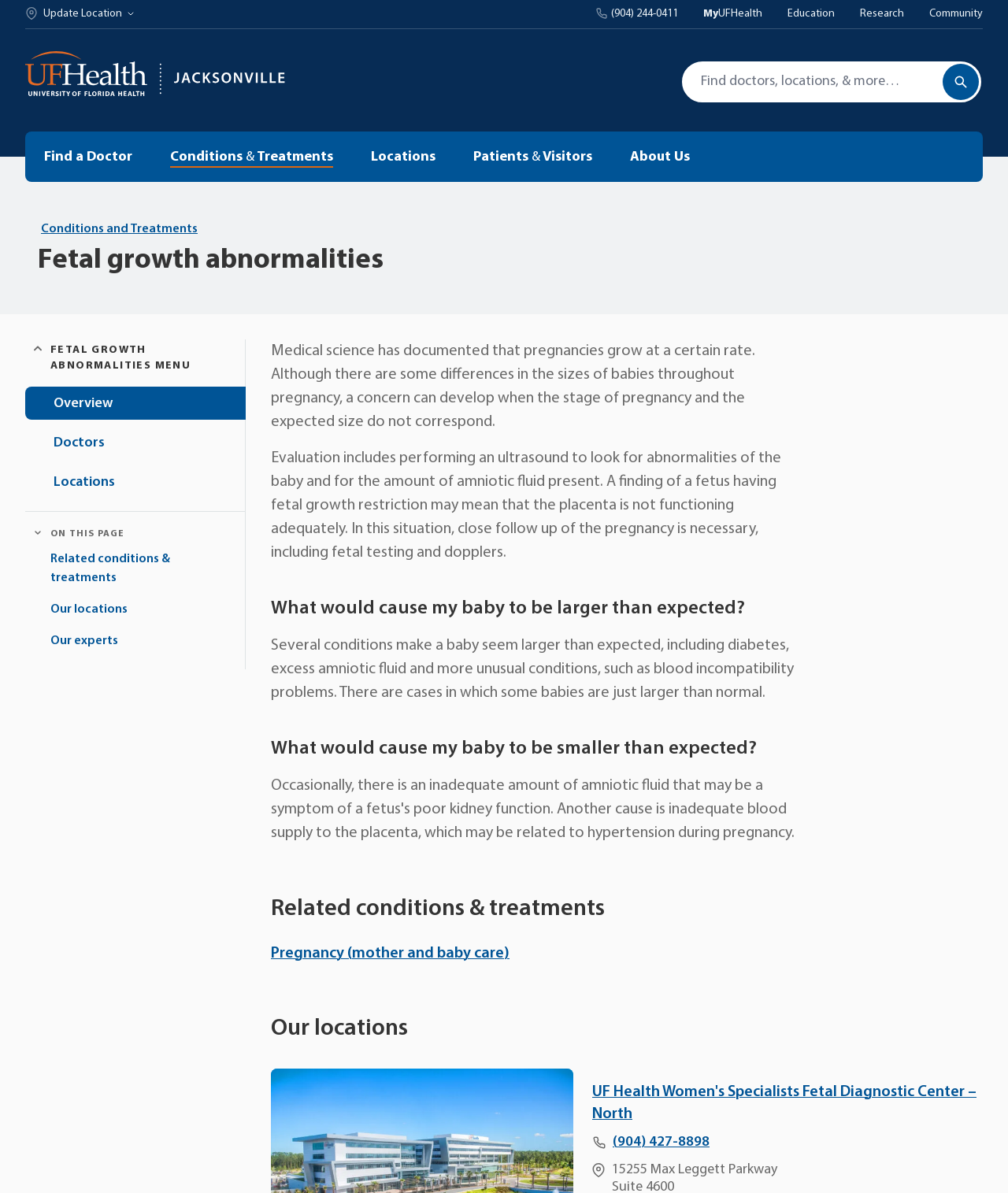Please mark the bounding box coordinates of the area that should be clicked to carry out the instruction: "Search for a keyword".

[0.675, 0.05, 0.975, 0.087]